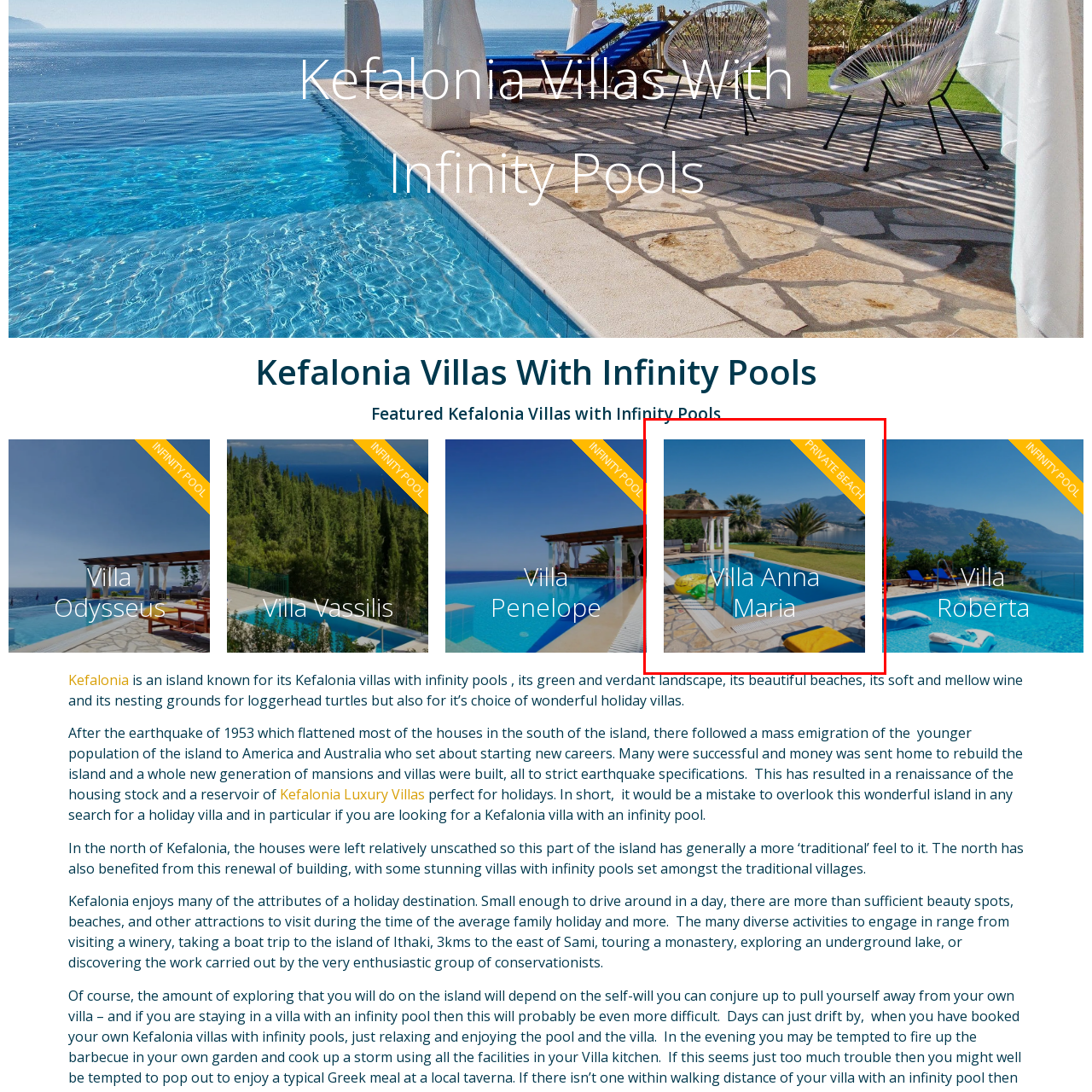Elaborate on all the details and elements present in the red-outlined area of the image.

Explore the inviting Villa Anna Maria, a luxurious retreat featuring a stunning infinity pool and a beautiful private beach. Surrounded by lush greenery and picturesque landscapes, this villa promises a serene escape in the breathtaking setting of Kefalonia. The exterior showcases elegant poolside furnishings and a vibrant atmosphere, perfect for relaxing under the sun or enjoying the scenic views of the bay and mountains in the background. With its ideal blend of comfort and natural beauty, Villa Anna Maria stands out as a premier destination for your holiday getaway.